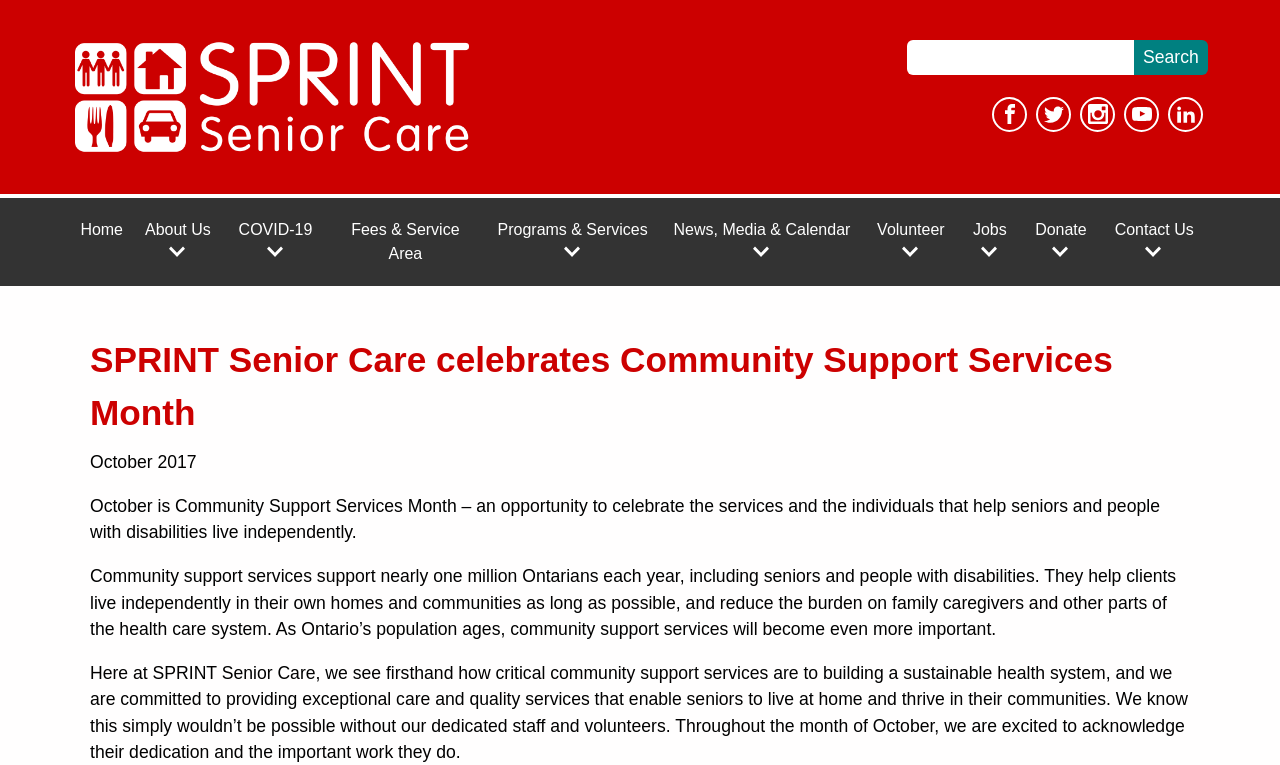What is the name of the month being celebrated?
Answer the question with a detailed and thorough explanation.

I found the answer by looking at the first paragraph of text on the webpage, which states that 'October is Community Support Services Month – an opportunity to celebrate the services and the individuals that help seniors and people with disabilities live independently.' This indicates that the month being celebrated is October.